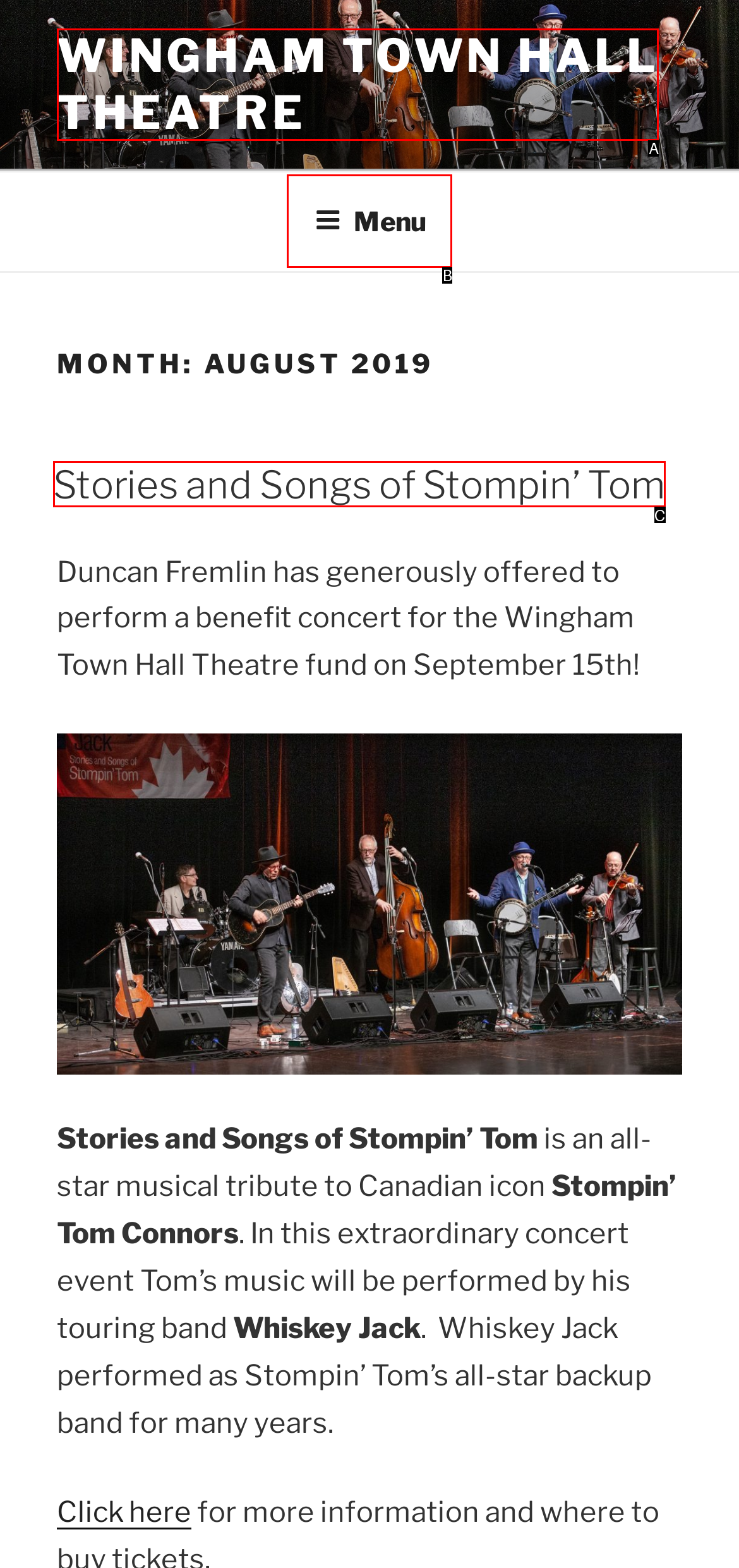Match the HTML element to the description: Learn. Answer with the letter of the correct option from the provided choices.

None